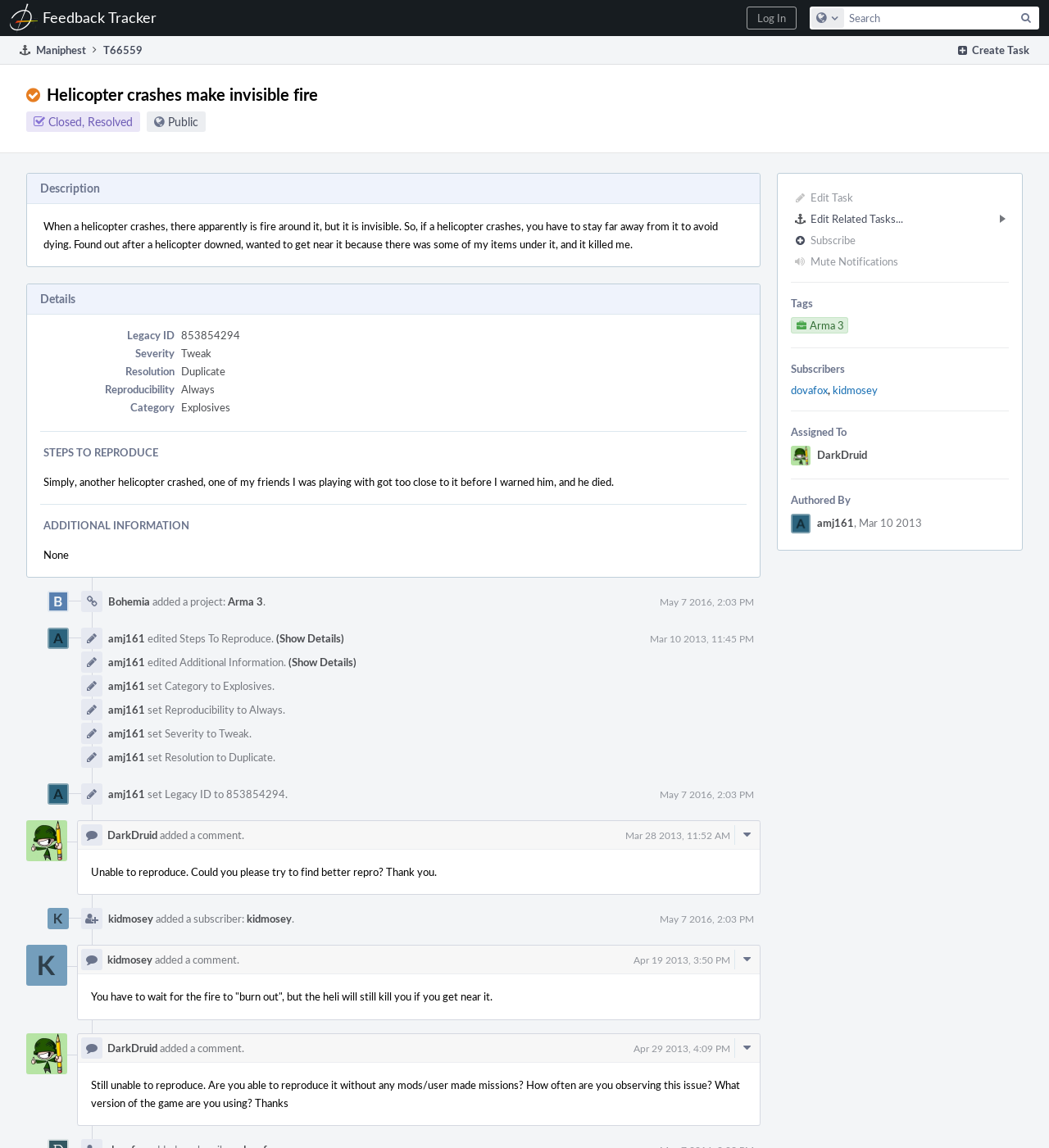Specify the bounding box coordinates for the region that must be clicked to perform the given instruction: "Edit the current task".

[0.751, 0.163, 0.965, 0.181]